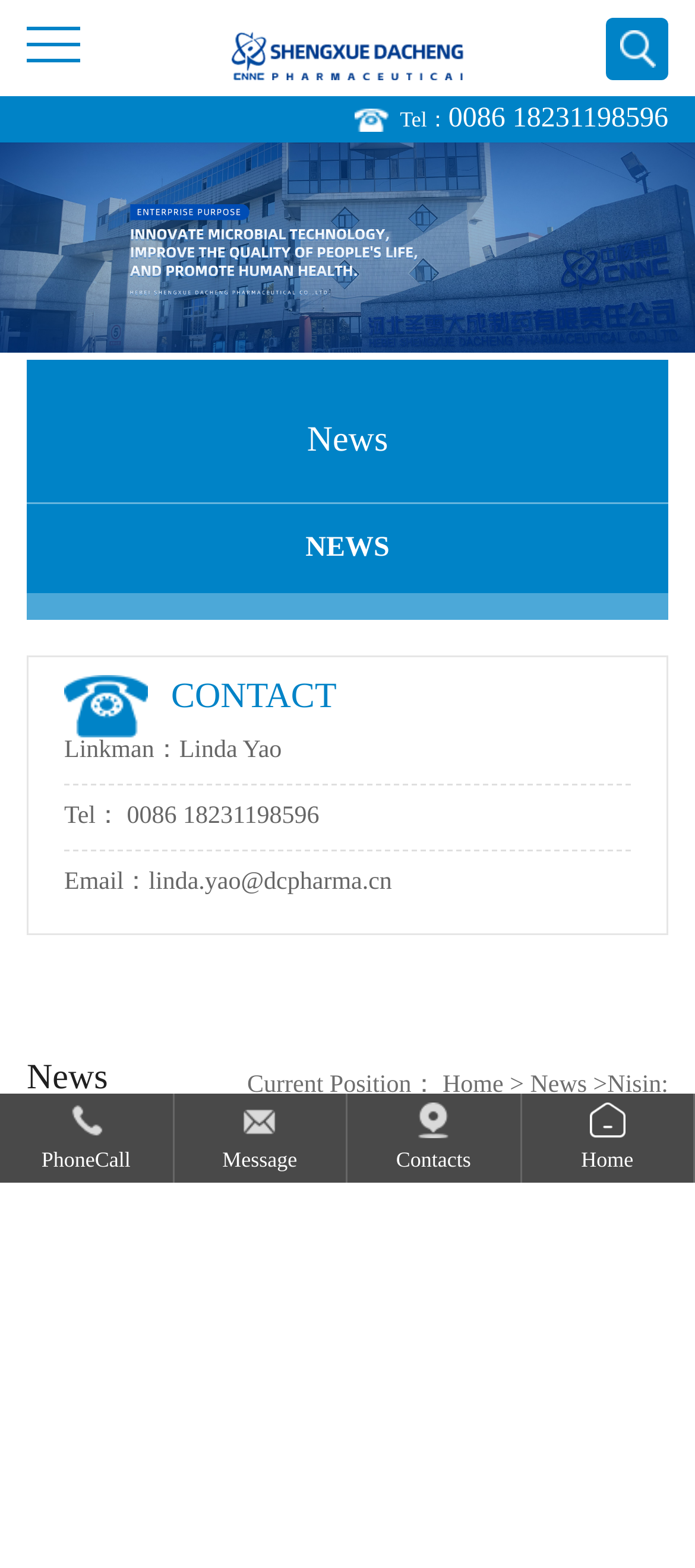Select the bounding box coordinates of the element I need to click to carry out the following instruction: "View News".

[0.0, 0.231, 0.179, 0.287]